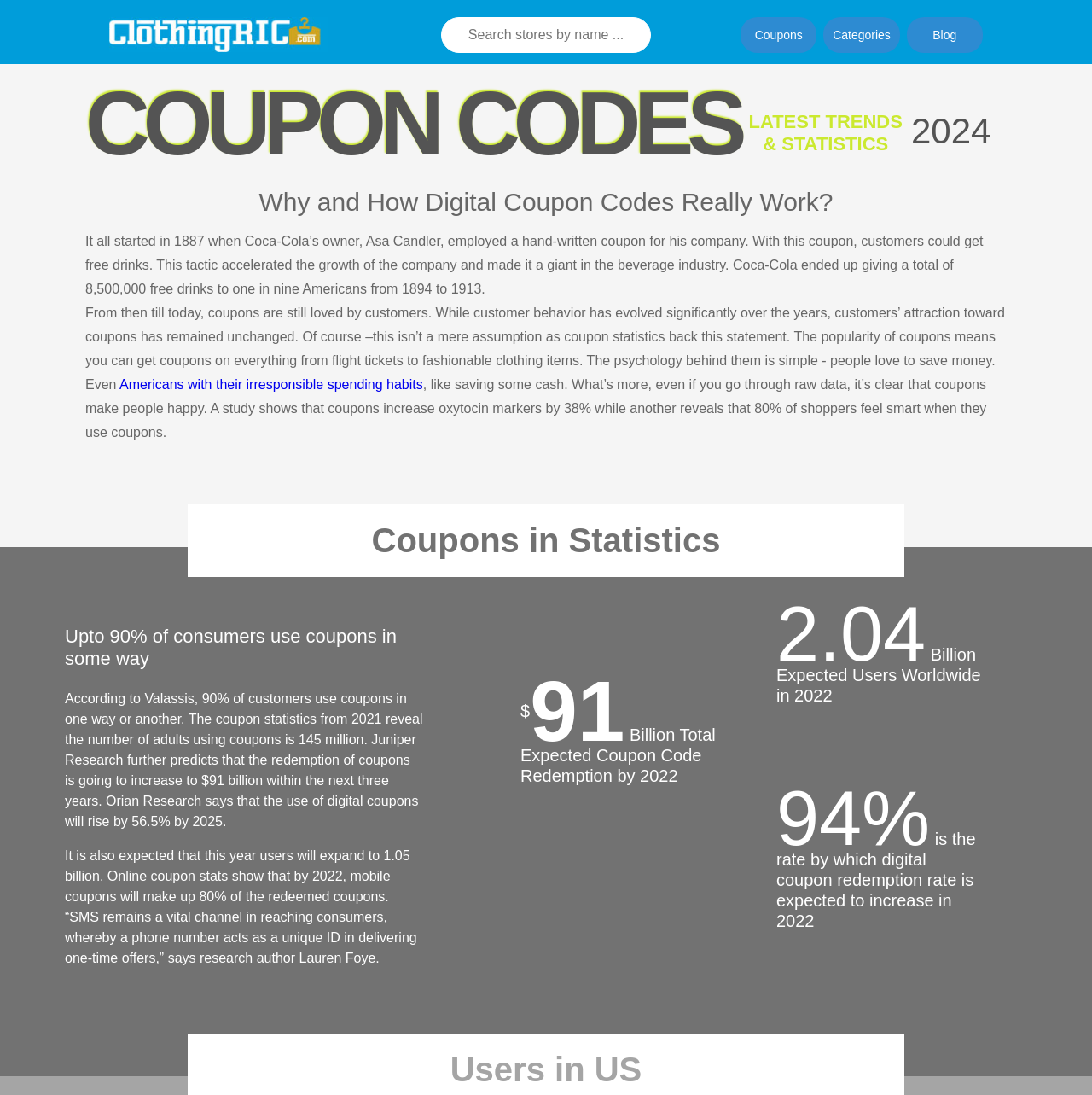Identify the coordinates of the bounding box for the element described below: "Categories". Return the coordinates as four float numbers between 0 and 1: [left, top, right, bottom].

[0.763, 0.026, 0.816, 0.038]